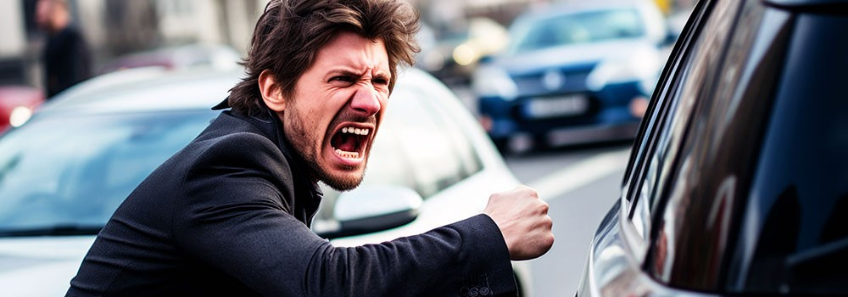Respond concisely with one word or phrase to the following query:
What is the setting of the scene?

Public space